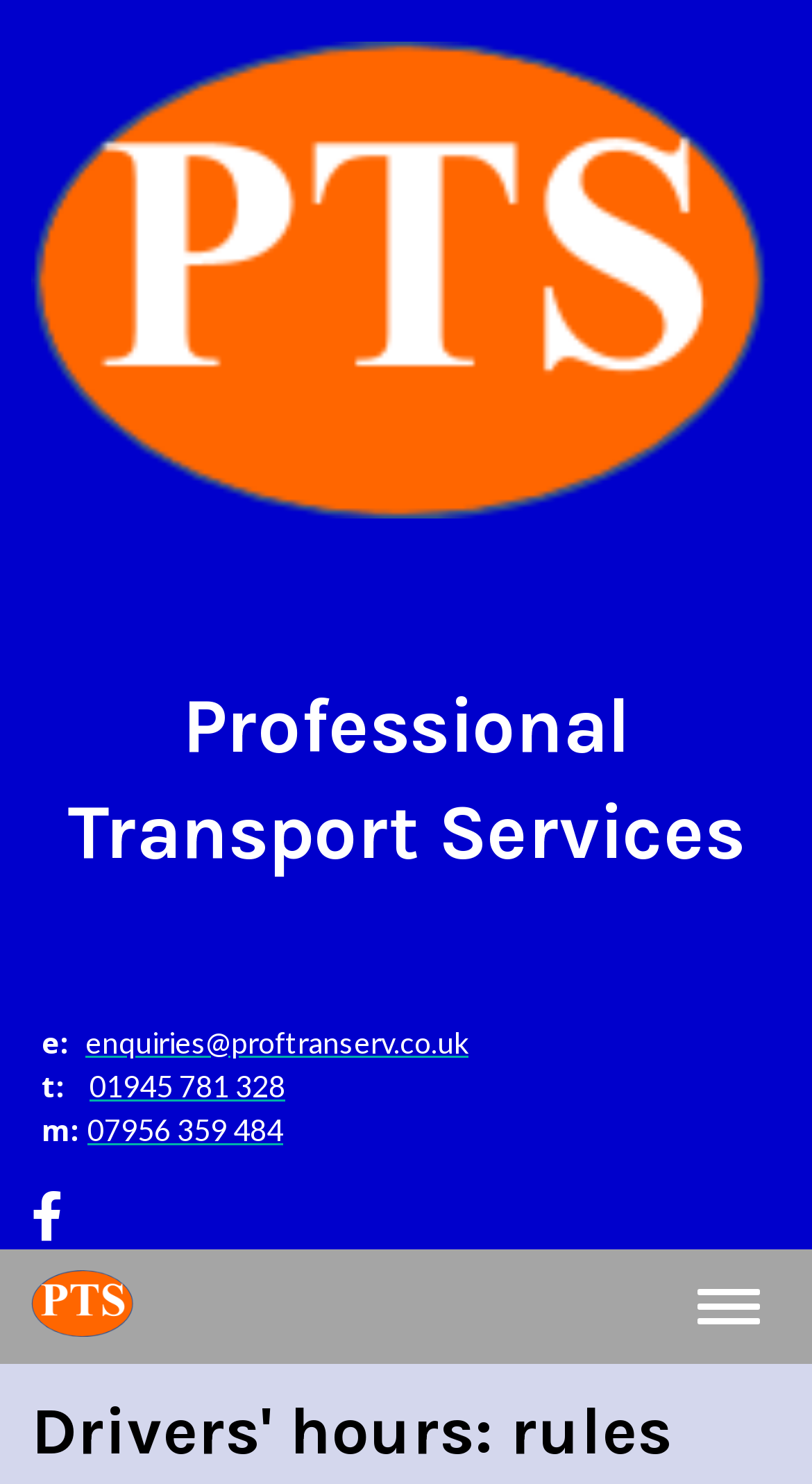Given the element description, predict the bounding box coordinates in the format (top-left x, top-left y, bottom-right x, bottom-right y). Make sure all values are between 0 and 1. Here is the element description: Toggle navigation

[0.833, 0.856, 0.962, 0.905]